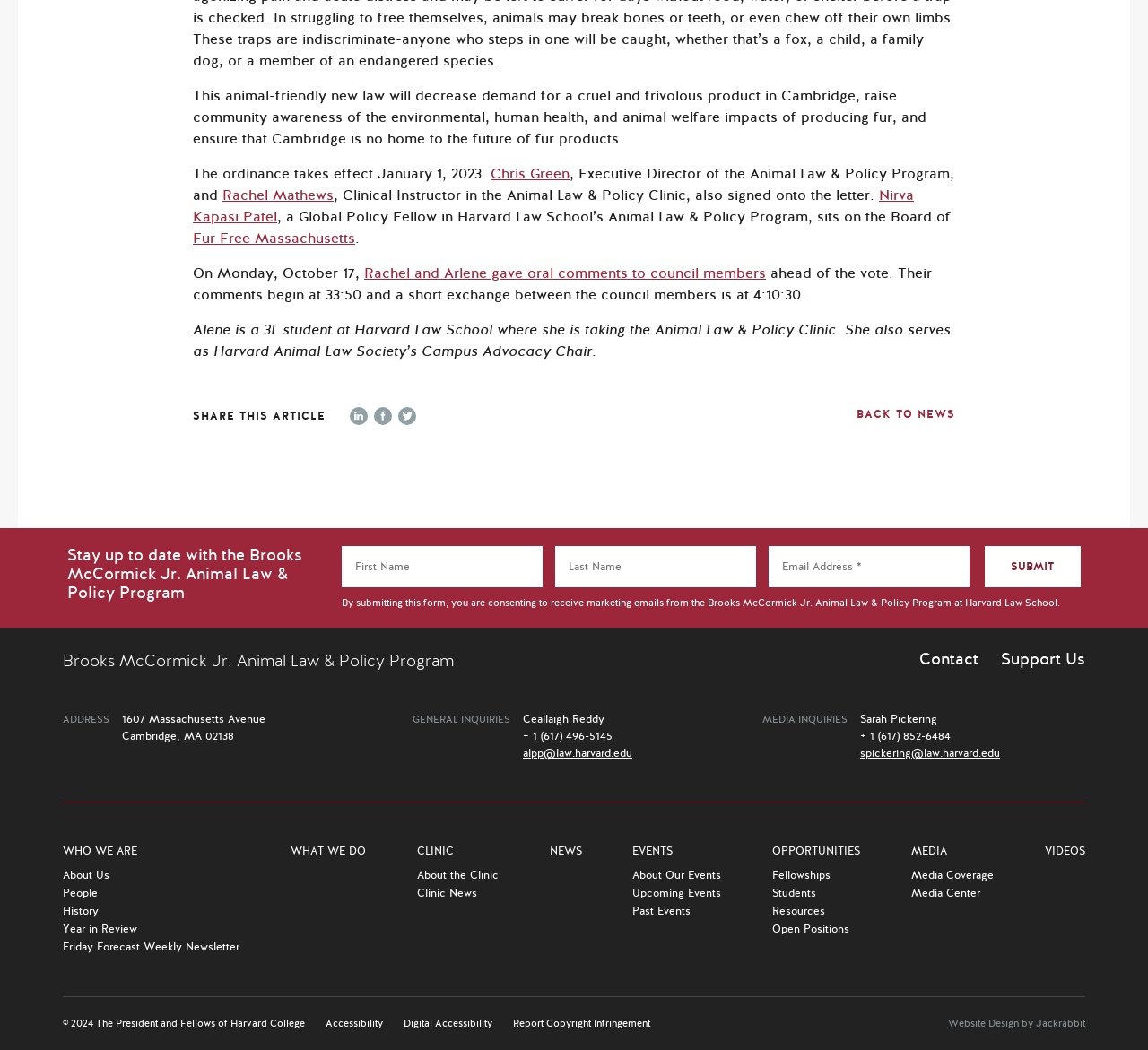Using the description: "Back to News", identify the bounding box of the corresponding UI element in the screenshot.

[0.746, 0.388, 0.832, 0.401]